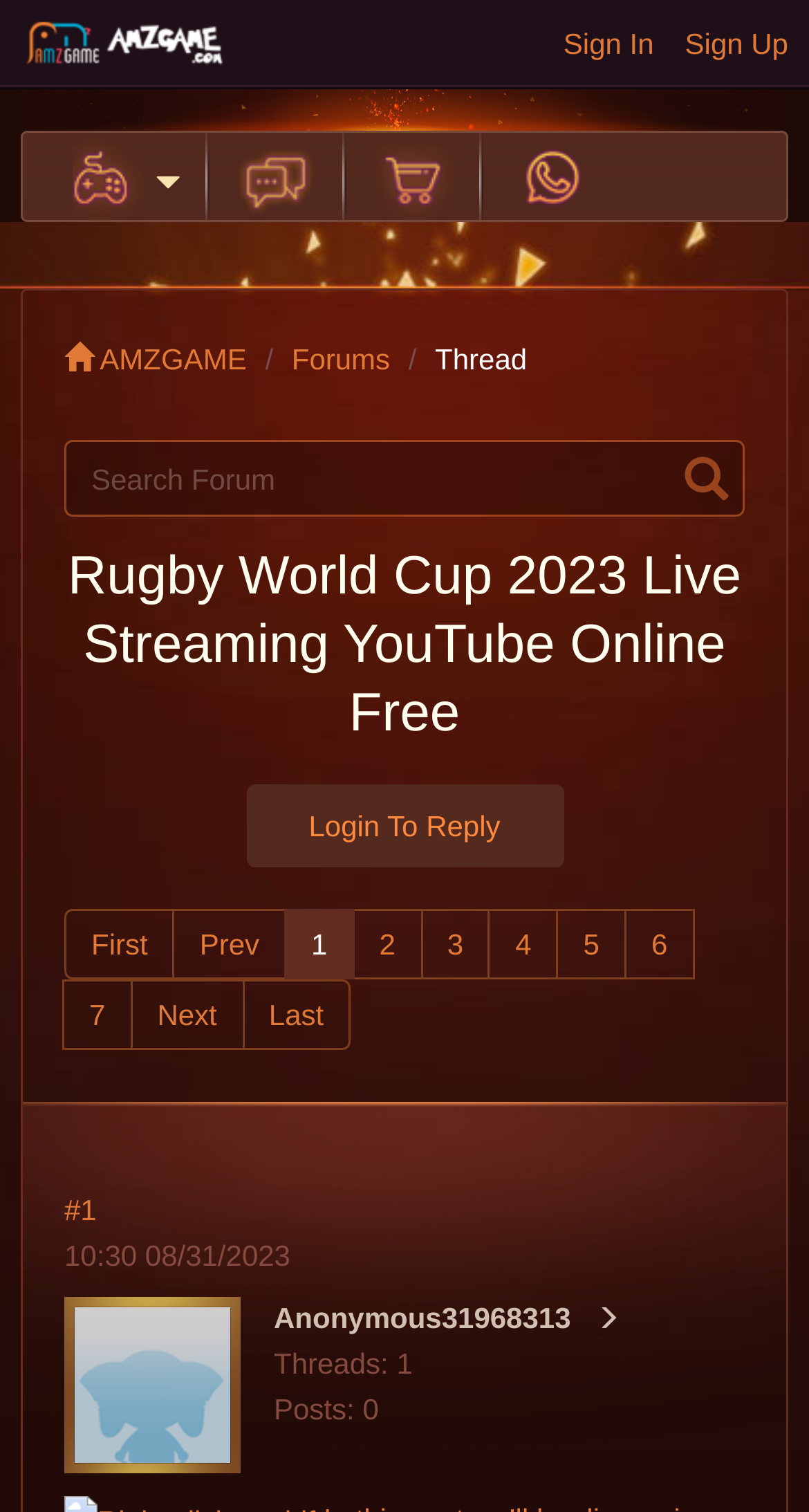How many posts are in the current thread?
Answer the question using a single word or phrase, according to the image.

0